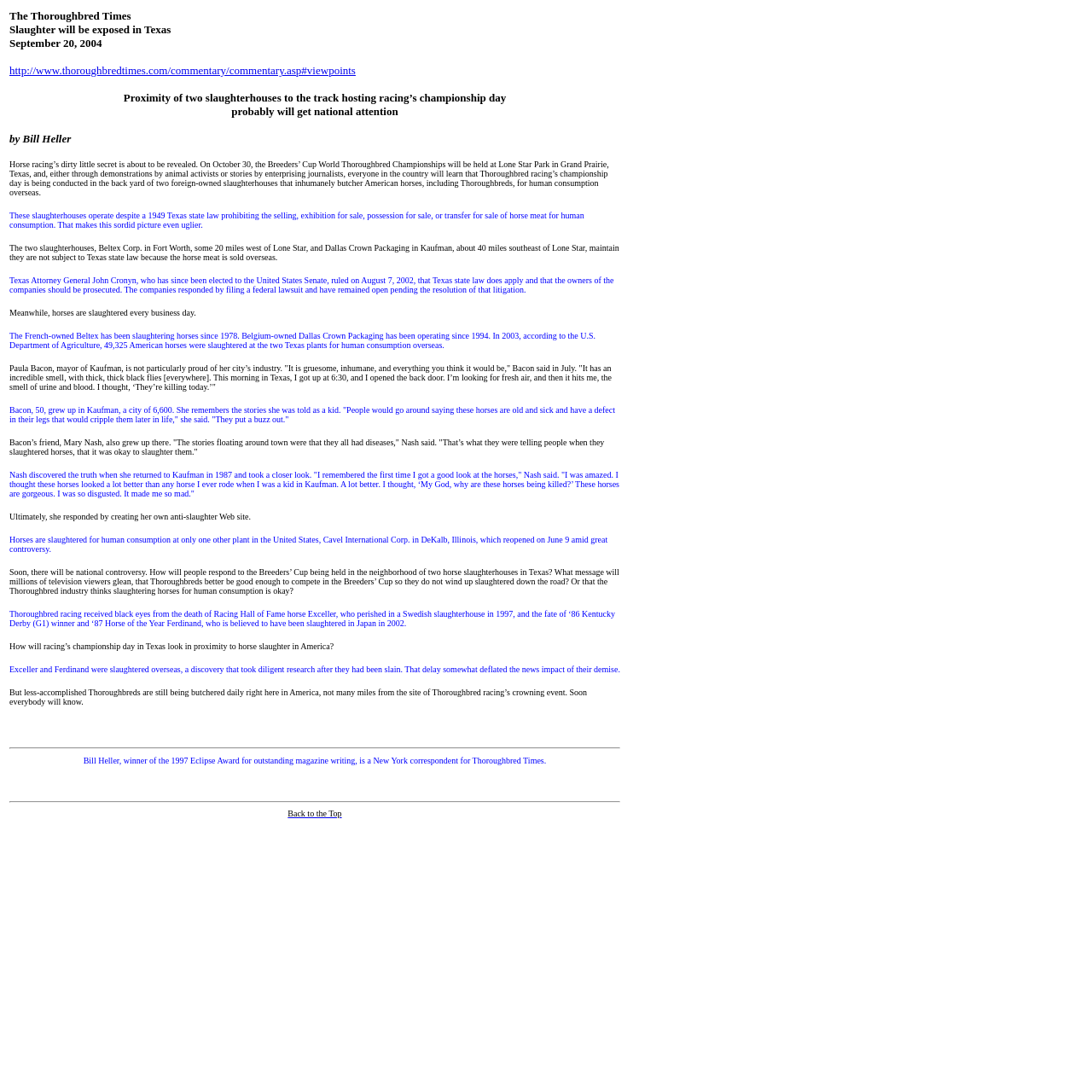Using the webpage screenshot and the element description http://www.thoroughbredtimes.com/commentary/commentary.asp#viewpoints, determine the bounding box coordinates. Specify the coordinates in the format (top-left x, top-left y, bottom-right x, bottom-right y) with values ranging from 0 to 1.

[0.009, 0.059, 0.326, 0.07]